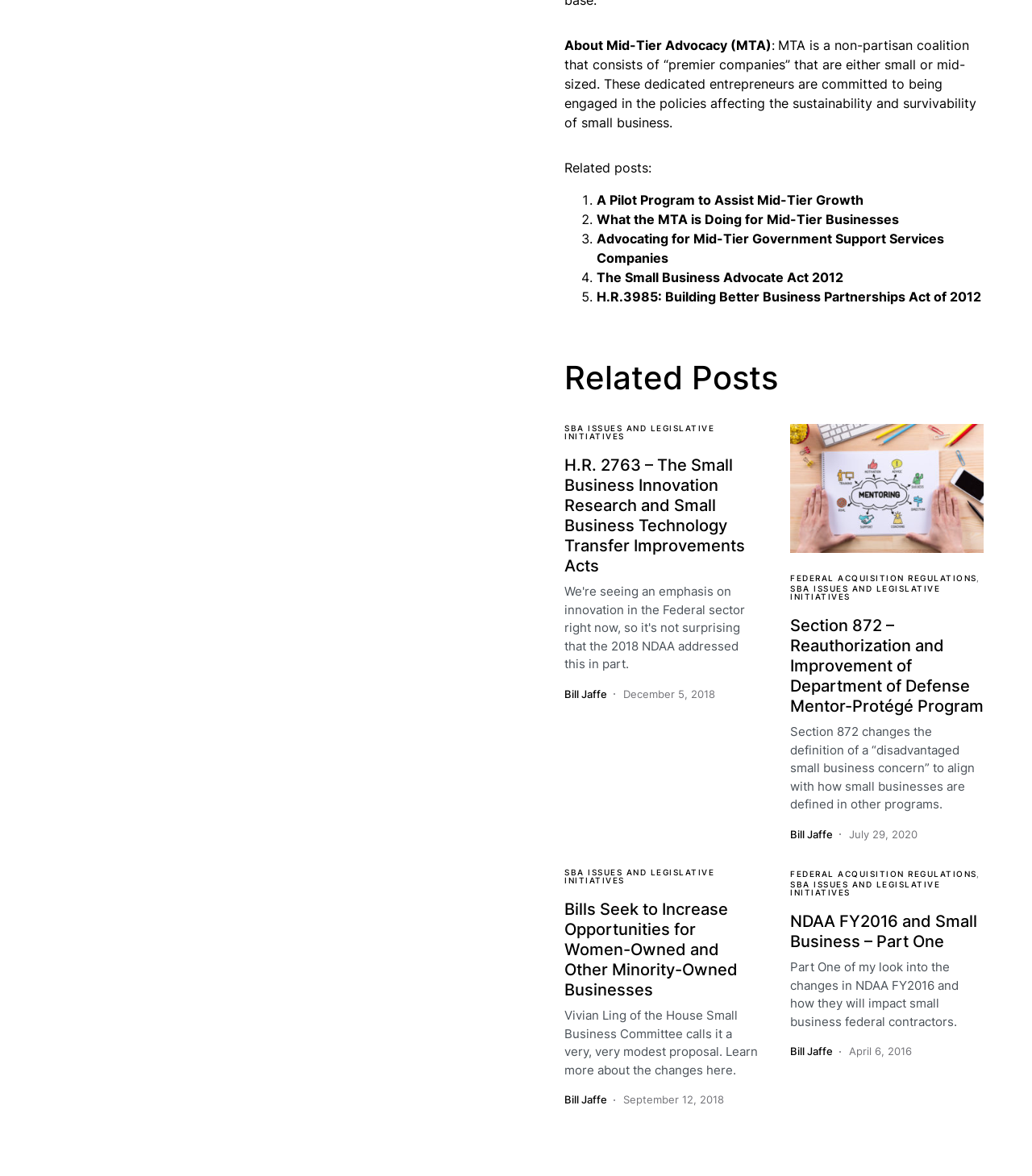Respond to the question below with a concise word or phrase:
How many related posts are listed?

5